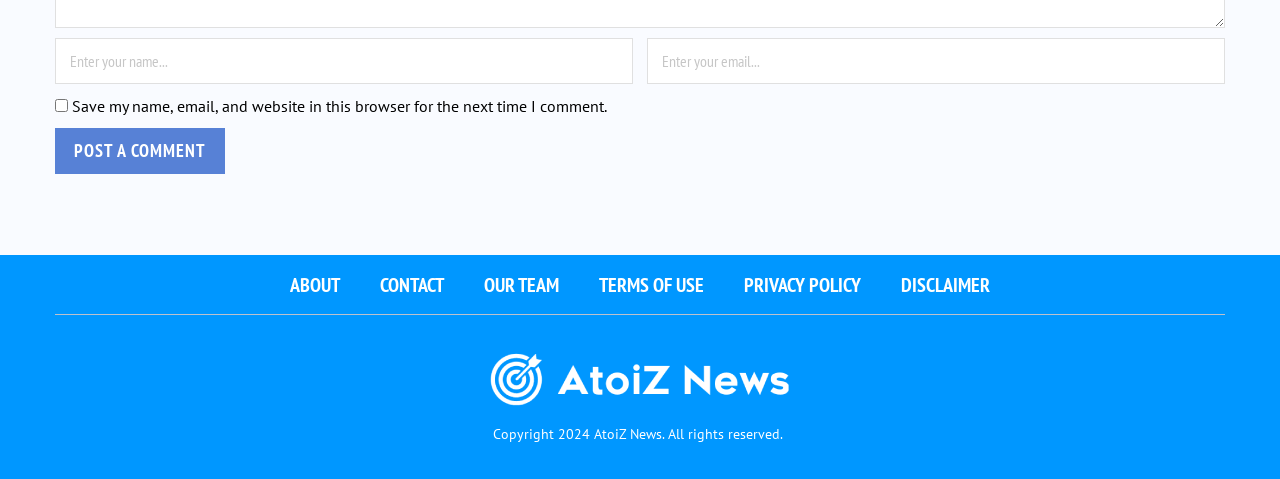Determine the bounding box coordinates for the area that should be clicked to carry out the following instruction: "Save your information for next time".

[0.043, 0.206, 0.053, 0.233]